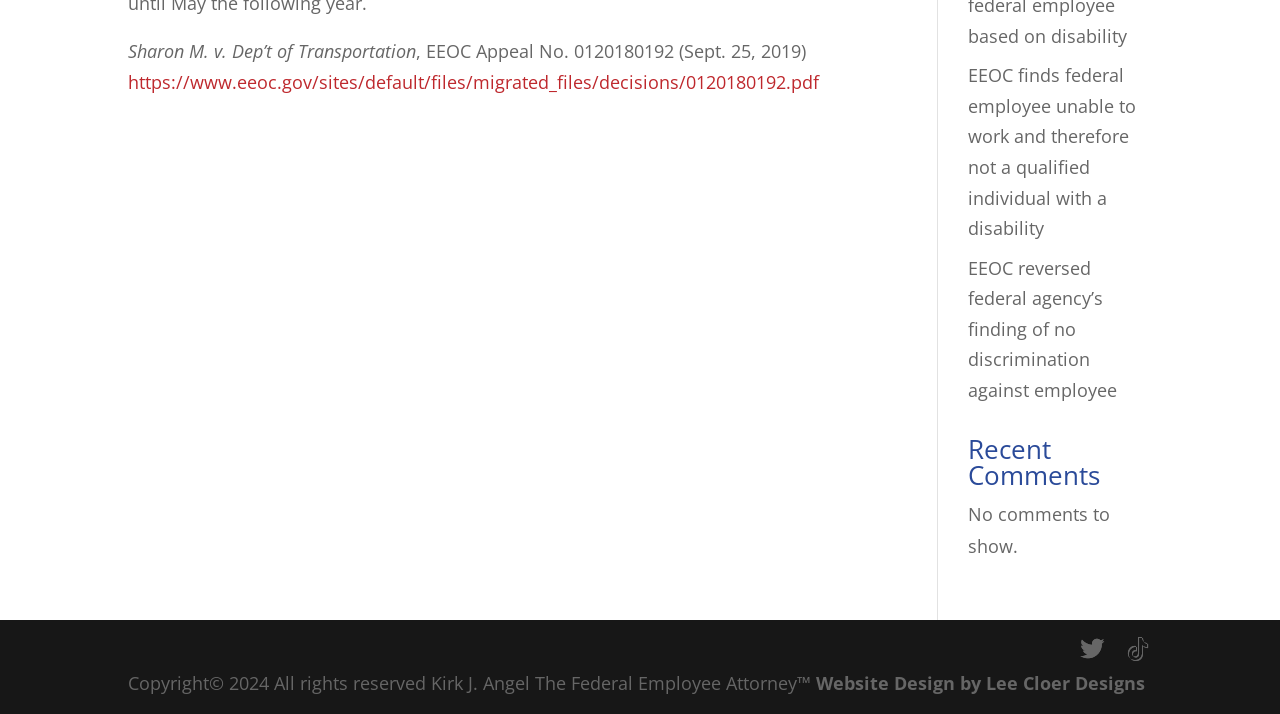Find the bounding box of the UI element described as: "Twitter". The bounding box coordinates should be given as four float values between 0 and 1, i.e., [left, top, right, bottom].

[0.844, 0.89, 0.862, 0.933]